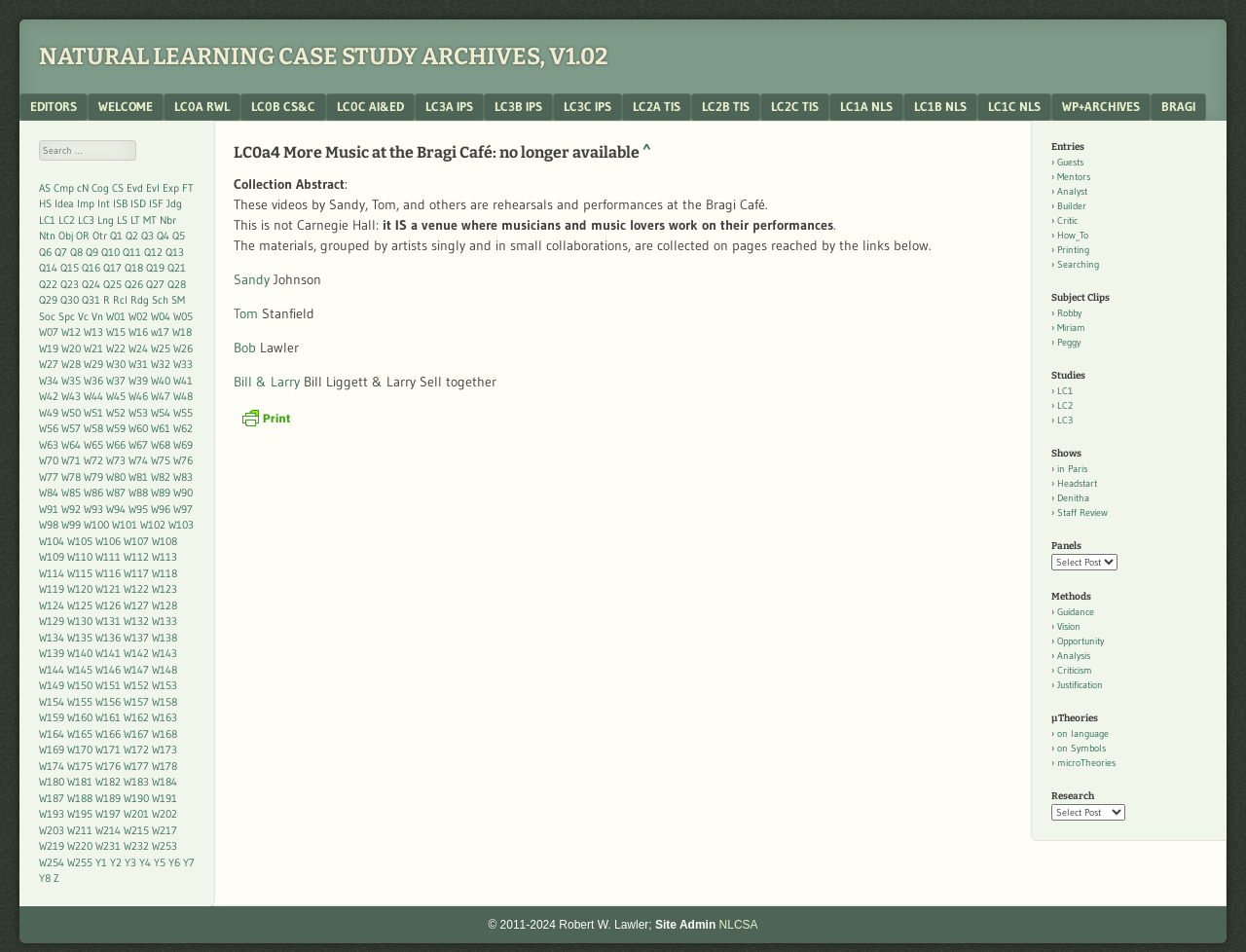Determine the bounding box coordinates for the HTML element described here: "Analysis".

[0.848, 0.681, 0.875, 0.695]